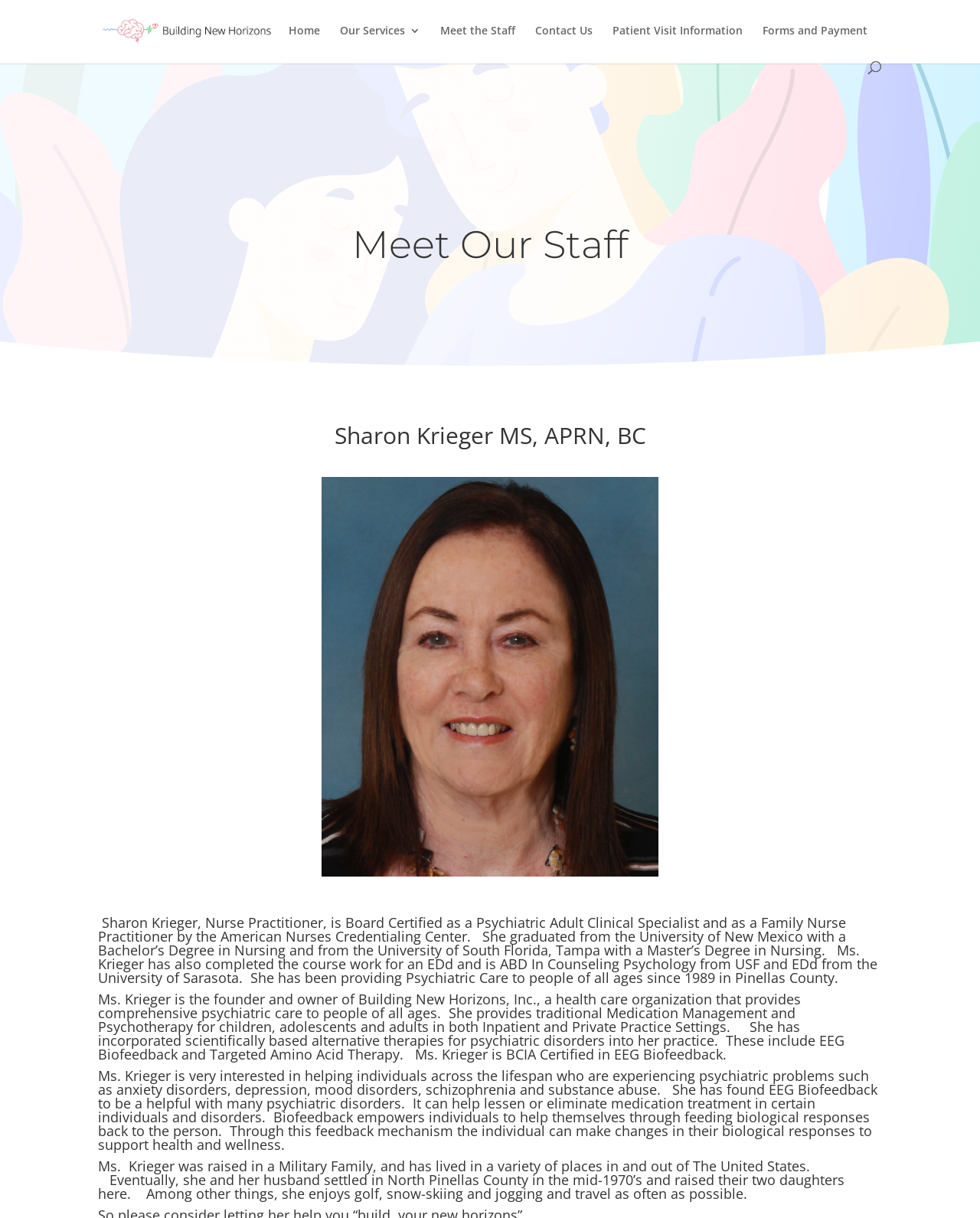What is Ms. Krieger's interest in helping individuals with?
Refer to the image and respond with a one-word or short-phrase answer.

psychiatric problems